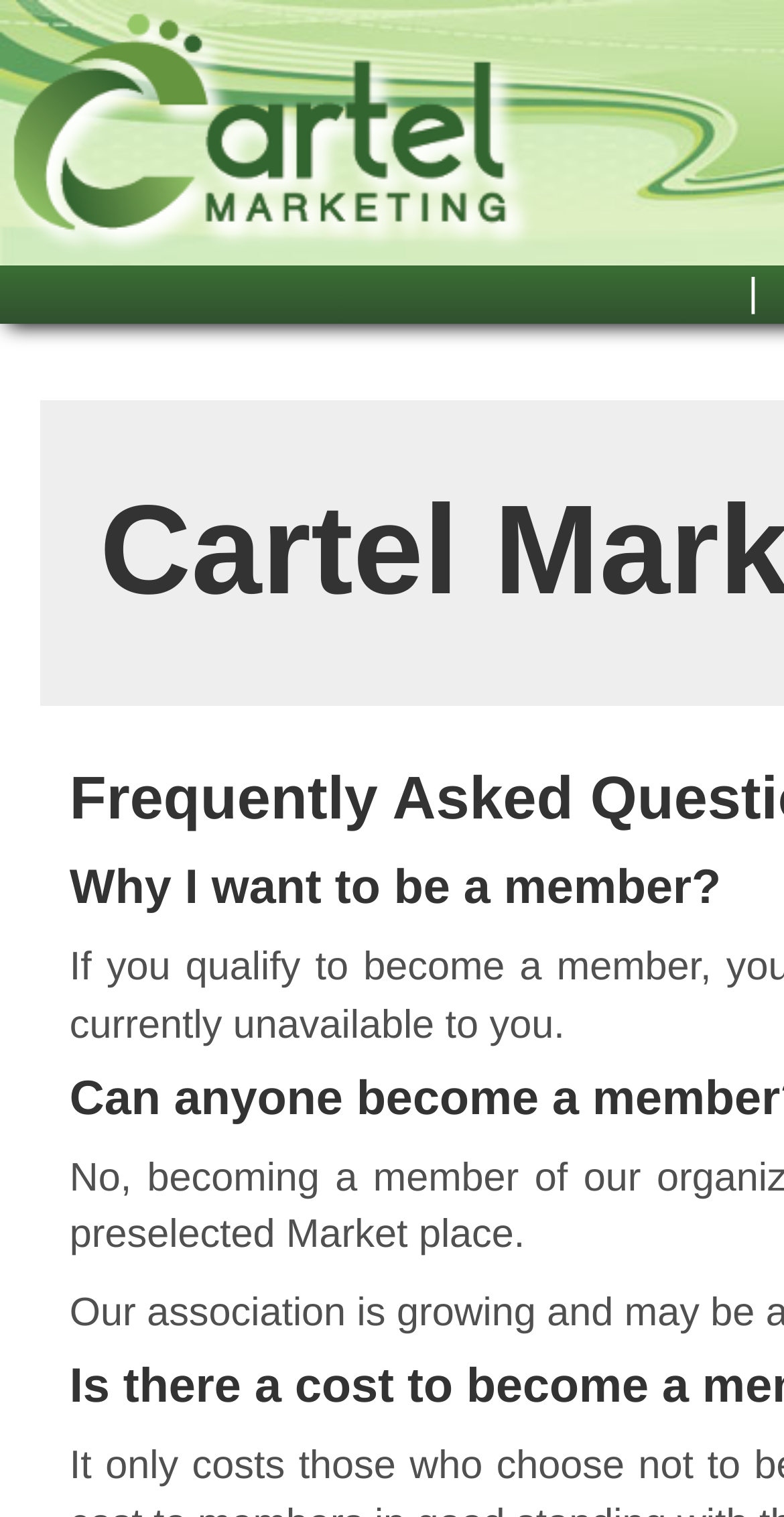Ascertain the bounding box coordinates for the UI element detailed here: "alt="Cartel Marketing Inc. Logo"". The coordinates should be provided as [left, top, right, bottom] with each value being a float between 0 and 1.

[0.0, 0.072, 0.69, 0.101]